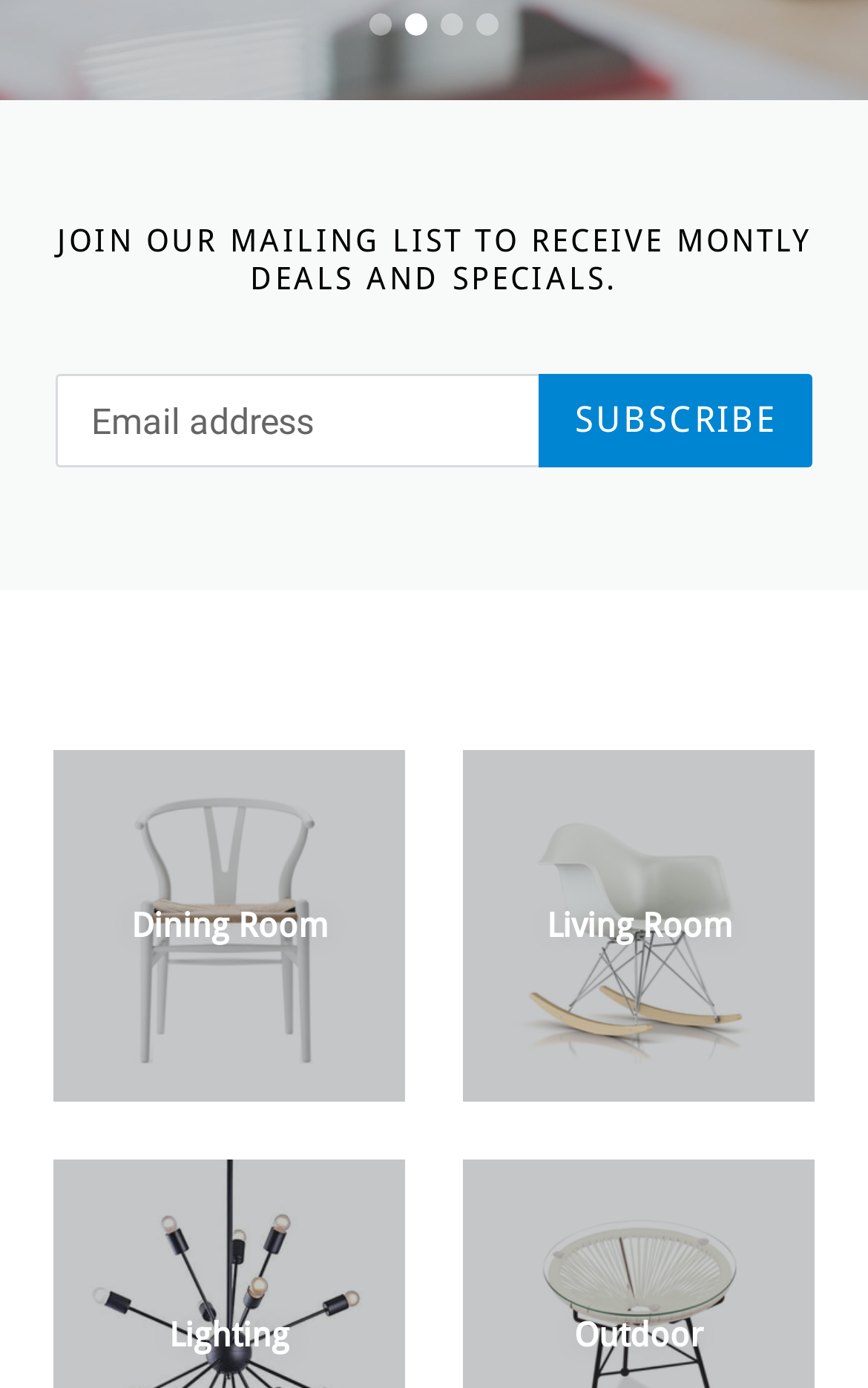Identify the bounding box coordinates of the specific part of the webpage to click to complete this instruction: "go to Living Room".

[0.528, 0.538, 0.944, 0.797]